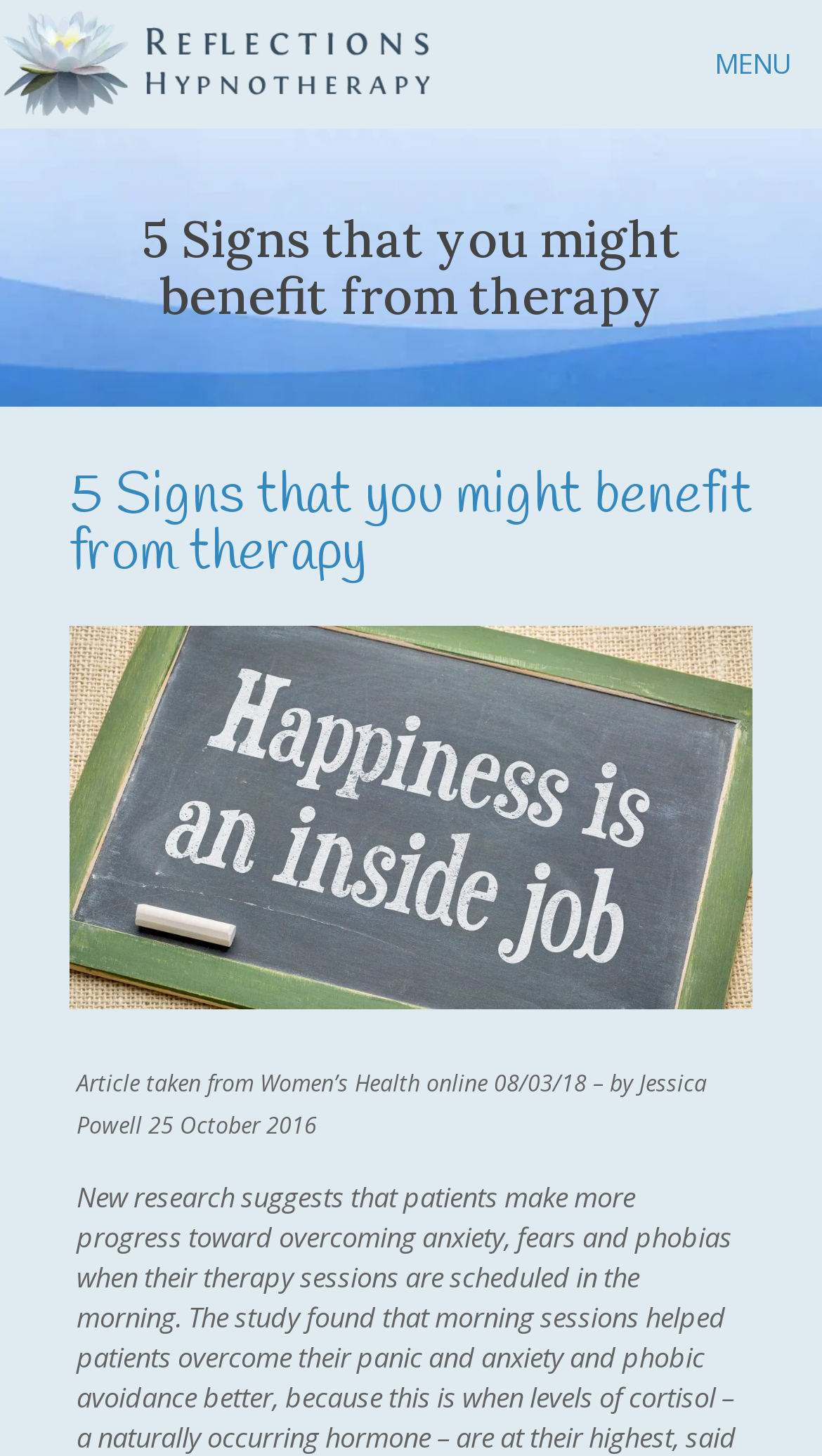Determine the bounding box of the UI component based on this description: "MENU". The bounding box coordinates should be four float values between 0 and 1, i.e., [left, top, right, bottom].

[0.887, 0.019, 0.974, 0.068]